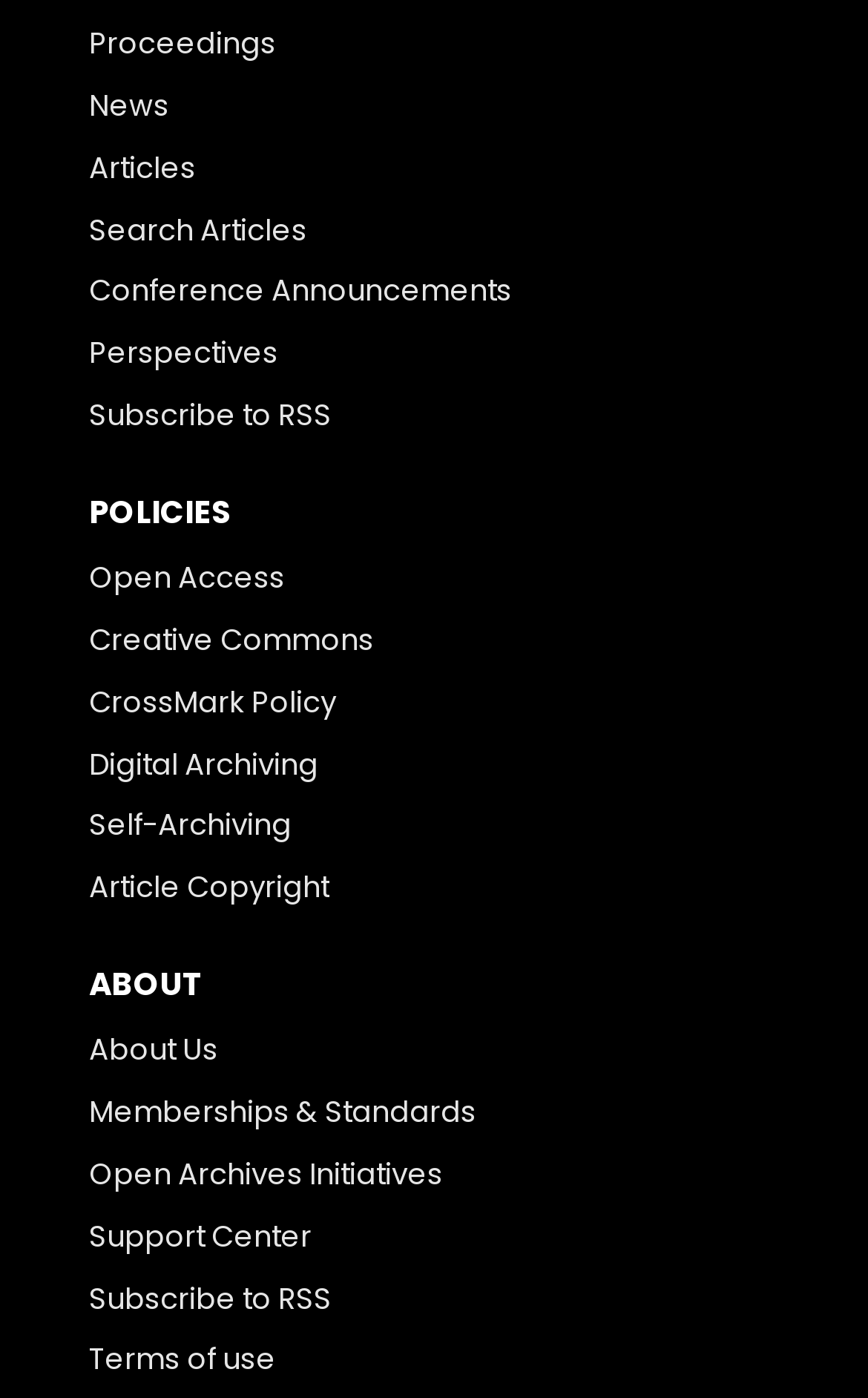Identify the bounding box coordinates for the UI element described as follows: "Wedding at State Saving Bank". Ensure the coordinates are four float numbers between 0 and 1, formatted as [left, top, right, bottom].

None